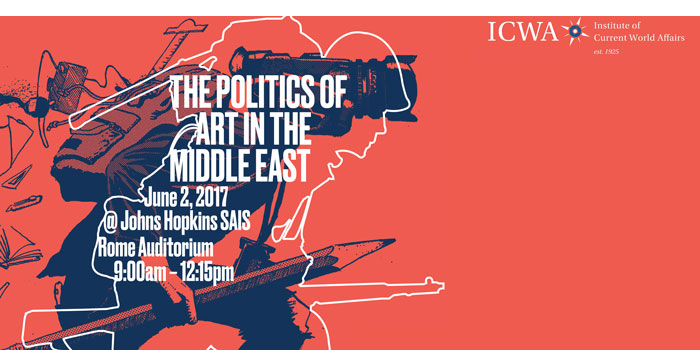Using the information in the image, could you please answer the following question in detail:
What time does the event start?

The start time of the event is obtained by reading the text on the banner, which states '9:00 AM to 12:15 PM', indicating that the event starts at 9:00 AM.